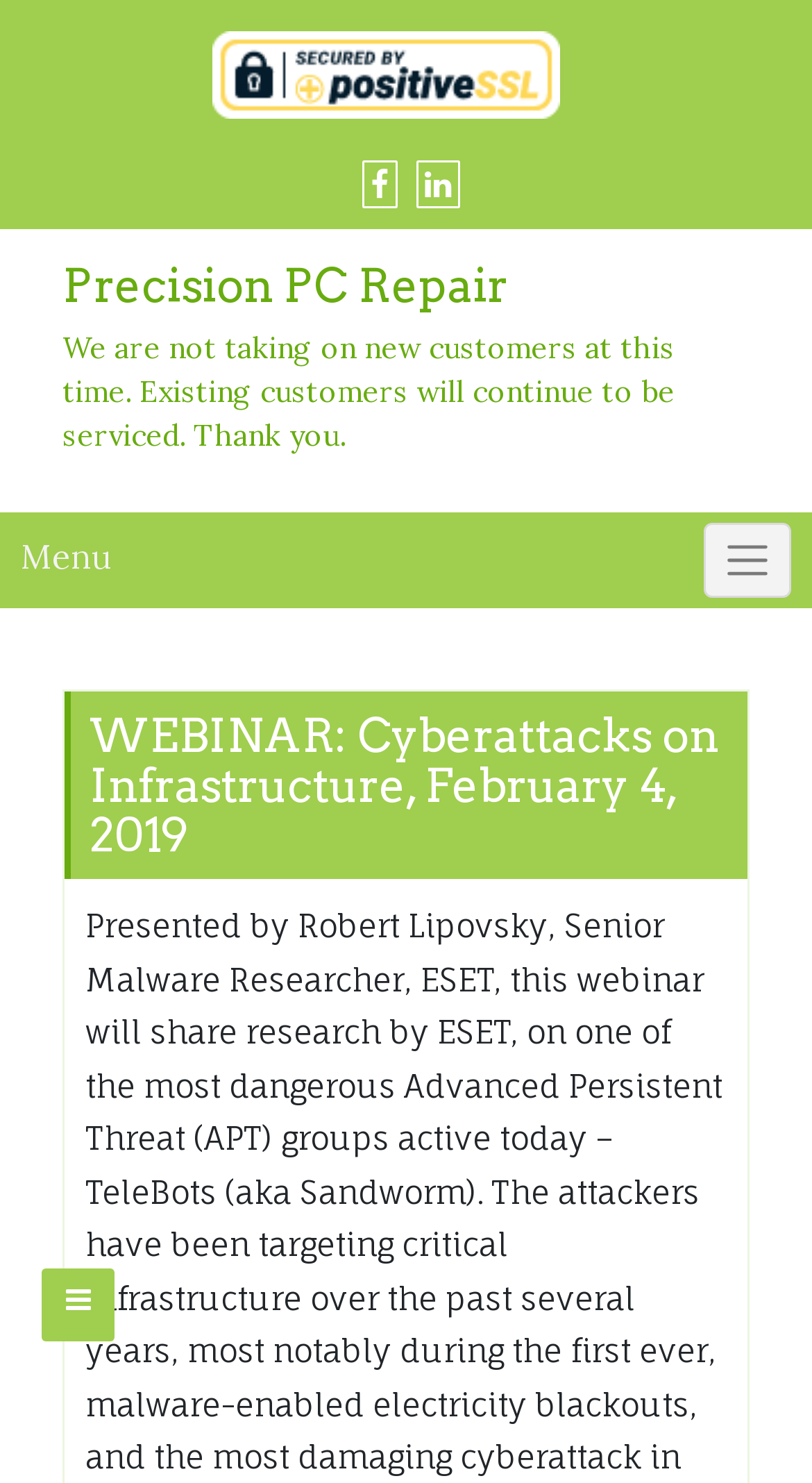Explain the contents of the webpage comprehensively.

The webpage appears to be a webinar registration page. At the top left, there is a link with a brief description of Precision PC Repair, indicating that they are not taking on new customers but will continue to service existing ones. Below this, there is a heading with the same title, "Precision PC Repair".

To the right of the Precision PC Repair link, there are two icons, represented by '\uf09a' and '\uf0e1', which are likely social media links or other interactive elements.

Further down, there is a "Menu" static text element, which may be a dropdown or navigation menu. Next to it, there is an unnamed button.

On the top right, there is another icon, represented by '\uf0c9', which could be a search or settings icon.

The main content of the page is a heading that reads "WEBINAR: Cyberattacks on Infrastructure, February 4, 2019", which suggests that the webinar is about cyberattacks on infrastructure and is scheduled for February 4, 2019. This heading is presented by Robert Lipovsky, Senior Malware Researcher at ESET, and will share research on one of the most dangerous Advanced Persistent Threat (APT) groups active today, TeleBots.